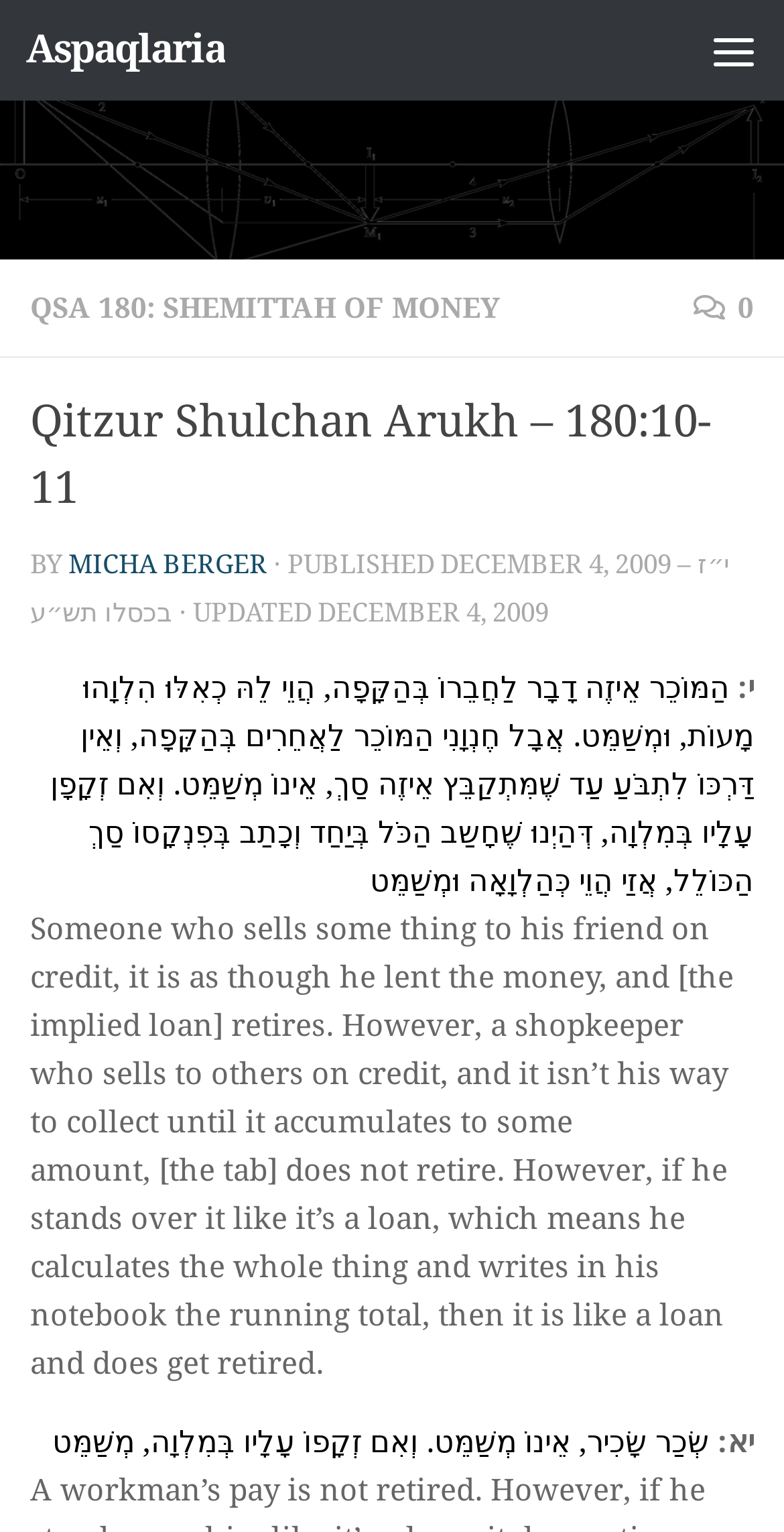Answer with a single word or phrase: 
What is the language of the article?

Hebrew and English